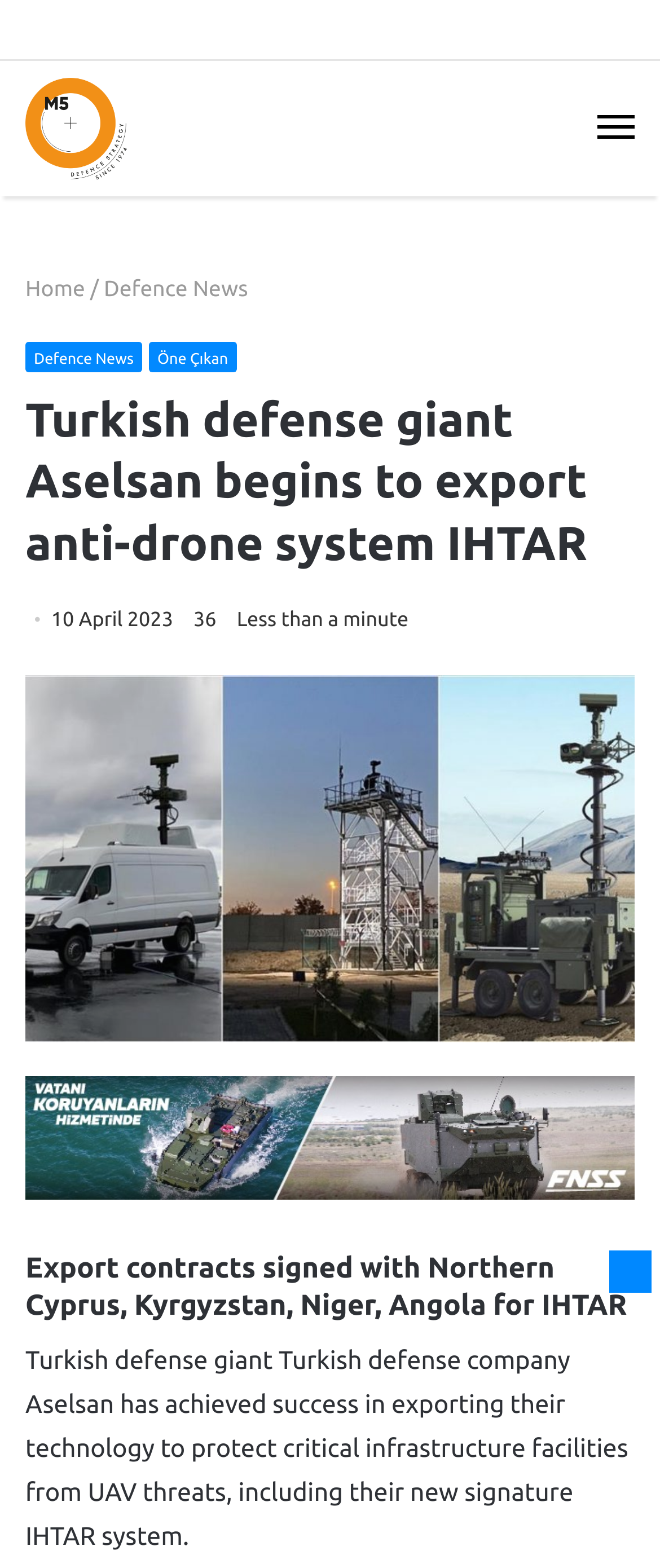Please analyze the image and give a detailed answer to the question:
What is the date of the news article?

The answer can be found in the static text '10 April 2023'.